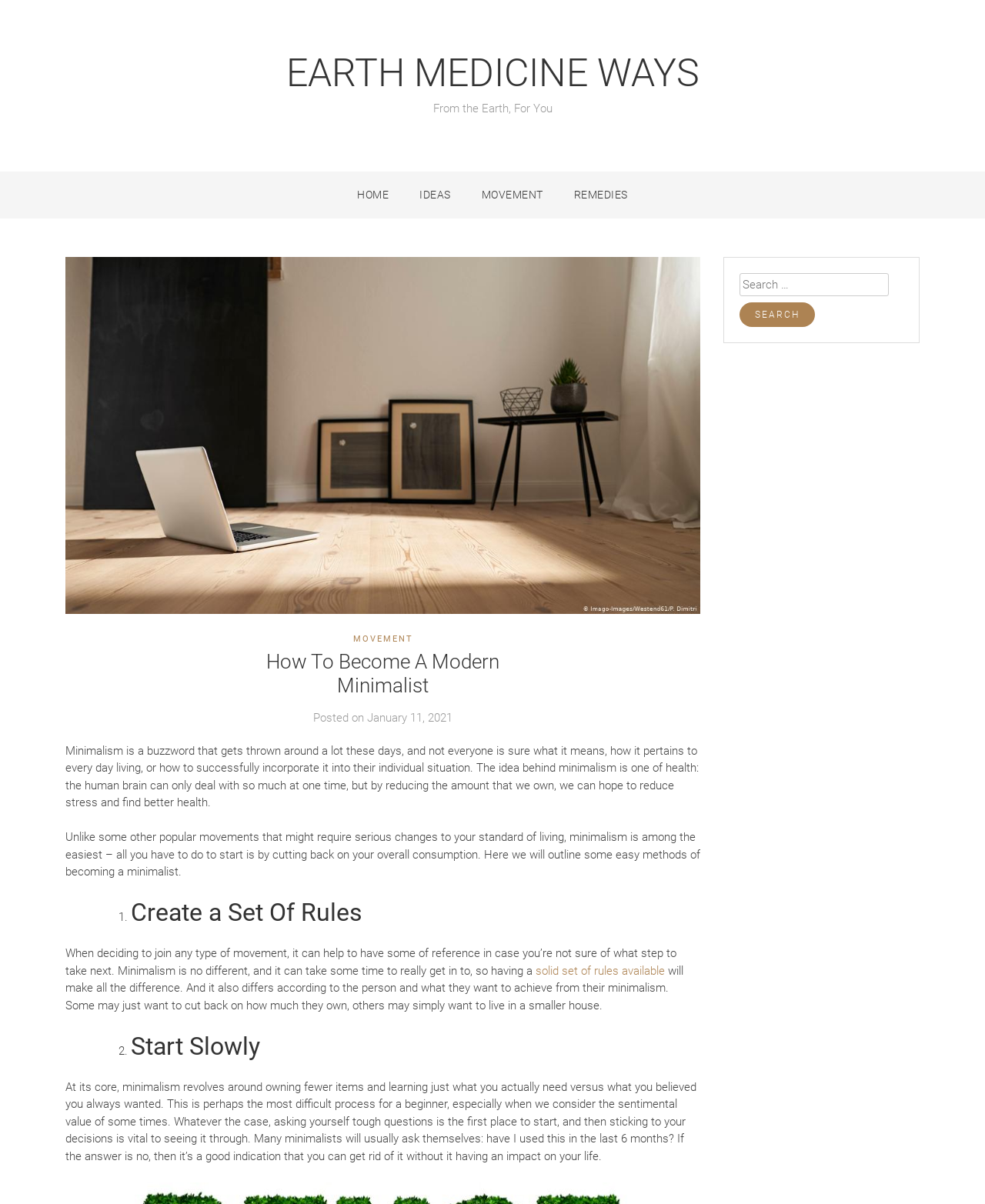Illustrate the webpage with a detailed description.

This webpage is an easy-to-understand guide to embracing minimalism. At the top, there is a navigation menu with links to "EARTH MEDICINE WAYS", "HOME", "IDEAS", "MOVEMENT", and "REMEDIES". Below the navigation menu, there is a header section with a link to "MOVEMENT" and a heading that reads "How To Become A Modern Minimalist". 

To the right of the header section, there is a section with the date "January 11, 2021" and a brief description of the article. The main content of the webpage is divided into sections, starting with an introduction to minimalism, which explains that it is a way to reduce stress and find better health by reducing the amount of possessions one owns. 

The article then outlines some easy methods of becoming a minimalist, including creating a set of rules and starting slowly. The section on creating a set of rules explains that having a solid set of rules will make all the difference in joining the minimalism movement. The section on starting slowly discusses the process of owning fewer items and learning what one actually needs versus what one wants.

At the bottom right of the webpage, there is a search box with a button that reads "Search".